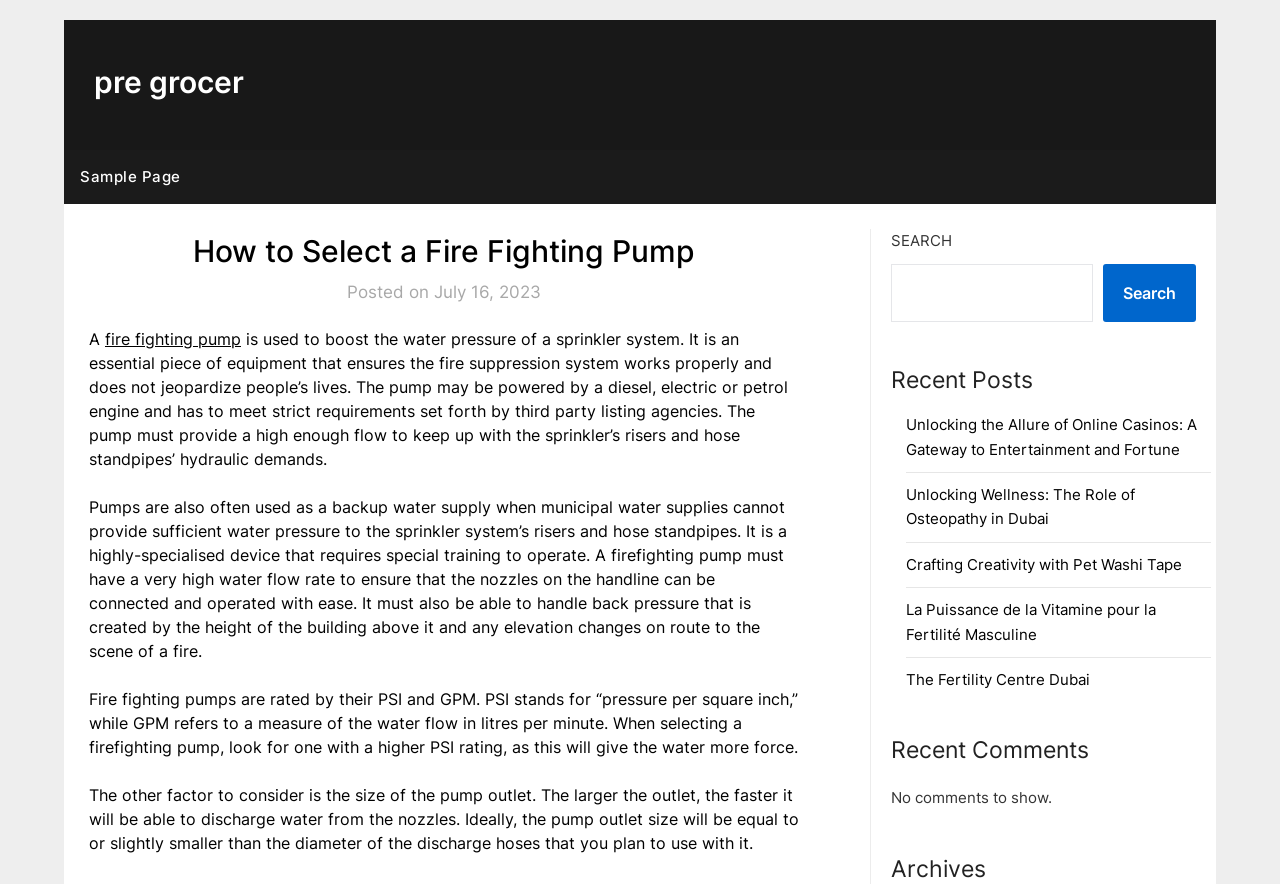Locate the coordinates of the bounding box for the clickable region that fulfills this instruction: "click on the link to learn about fire fighting pumps".

[0.082, 0.372, 0.188, 0.395]